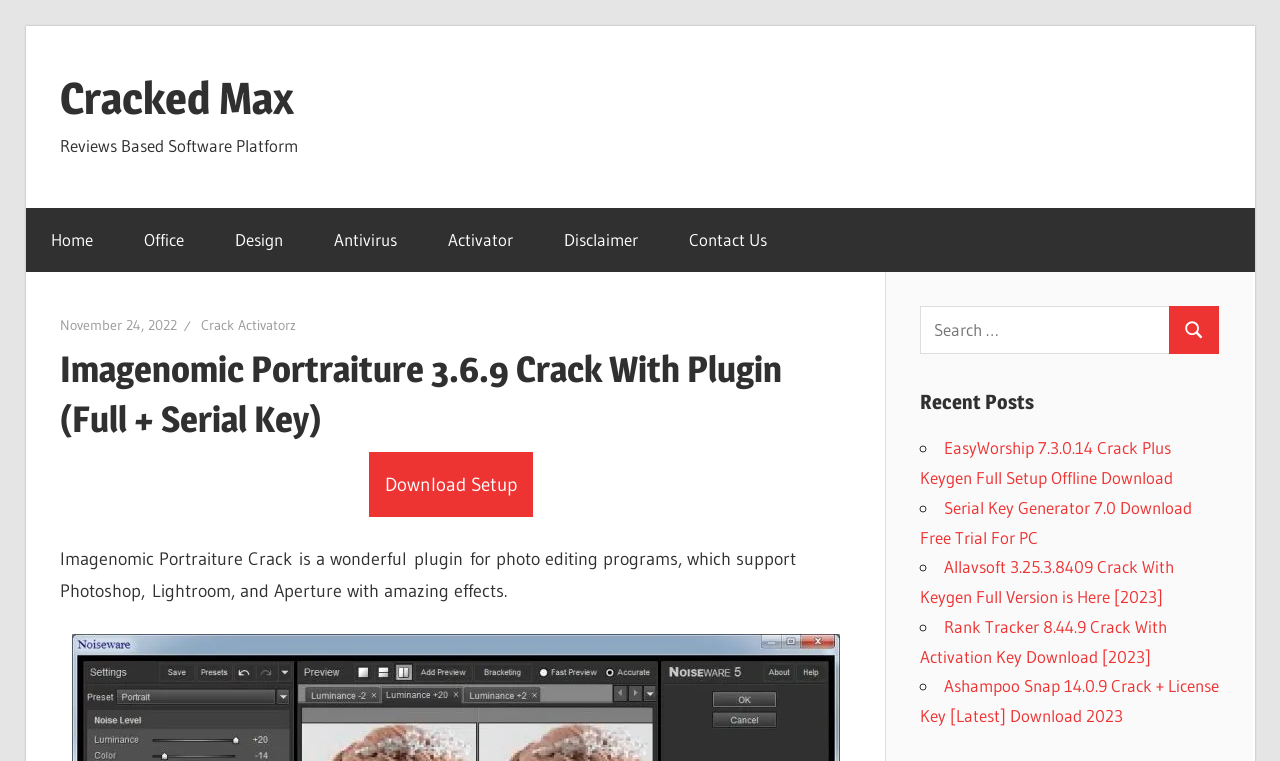What is the purpose of the search box?
Refer to the image and give a detailed answer to the query.

The search box is located at the top right of the webpage and has a label 'Search for:'. This suggests that the purpose of the search box is to allow users to search the website for specific content or keywords.